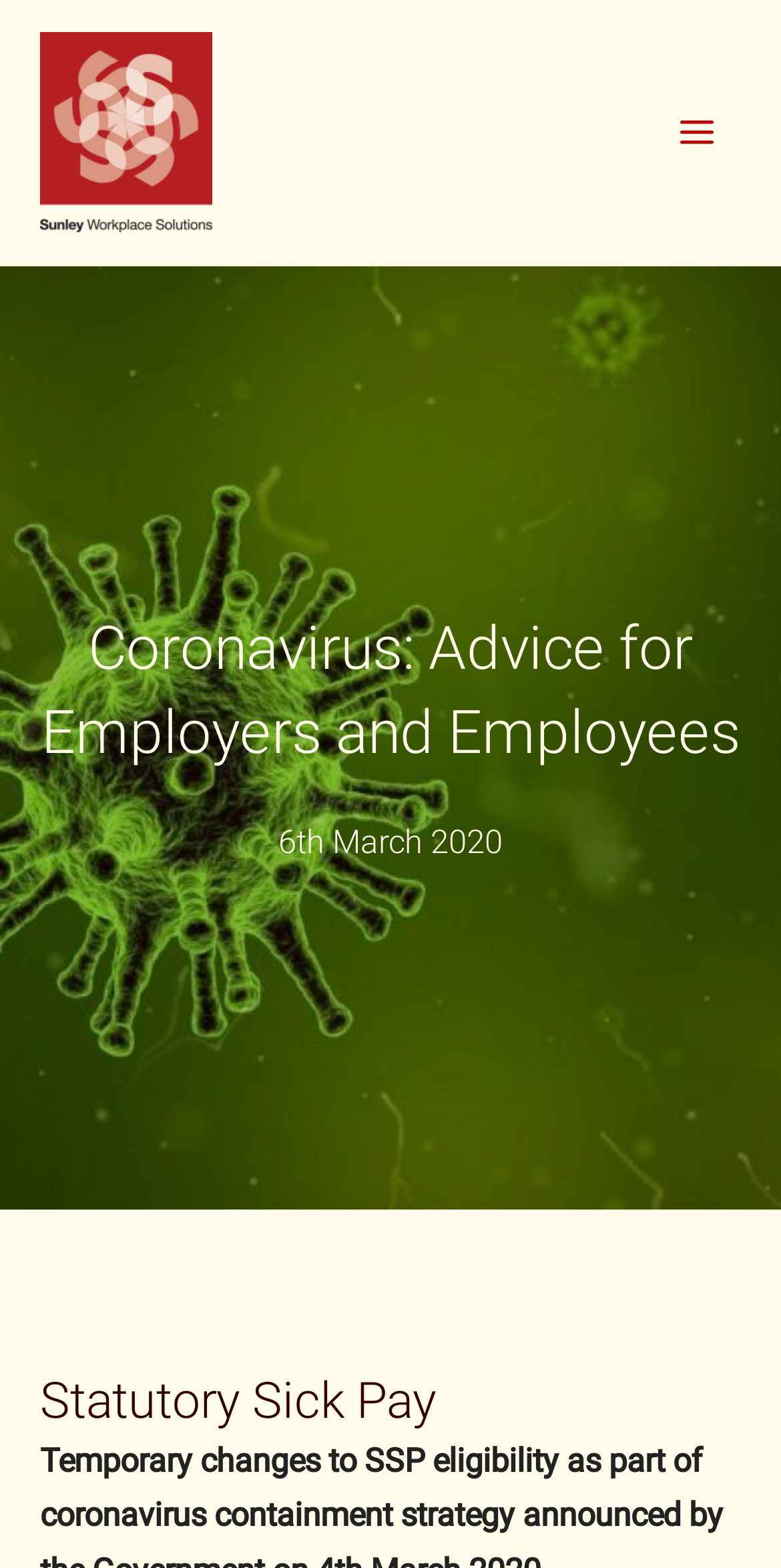How many headings are there on the page?
Using the information from the image, give a concise answer in one word or a short phrase.

2